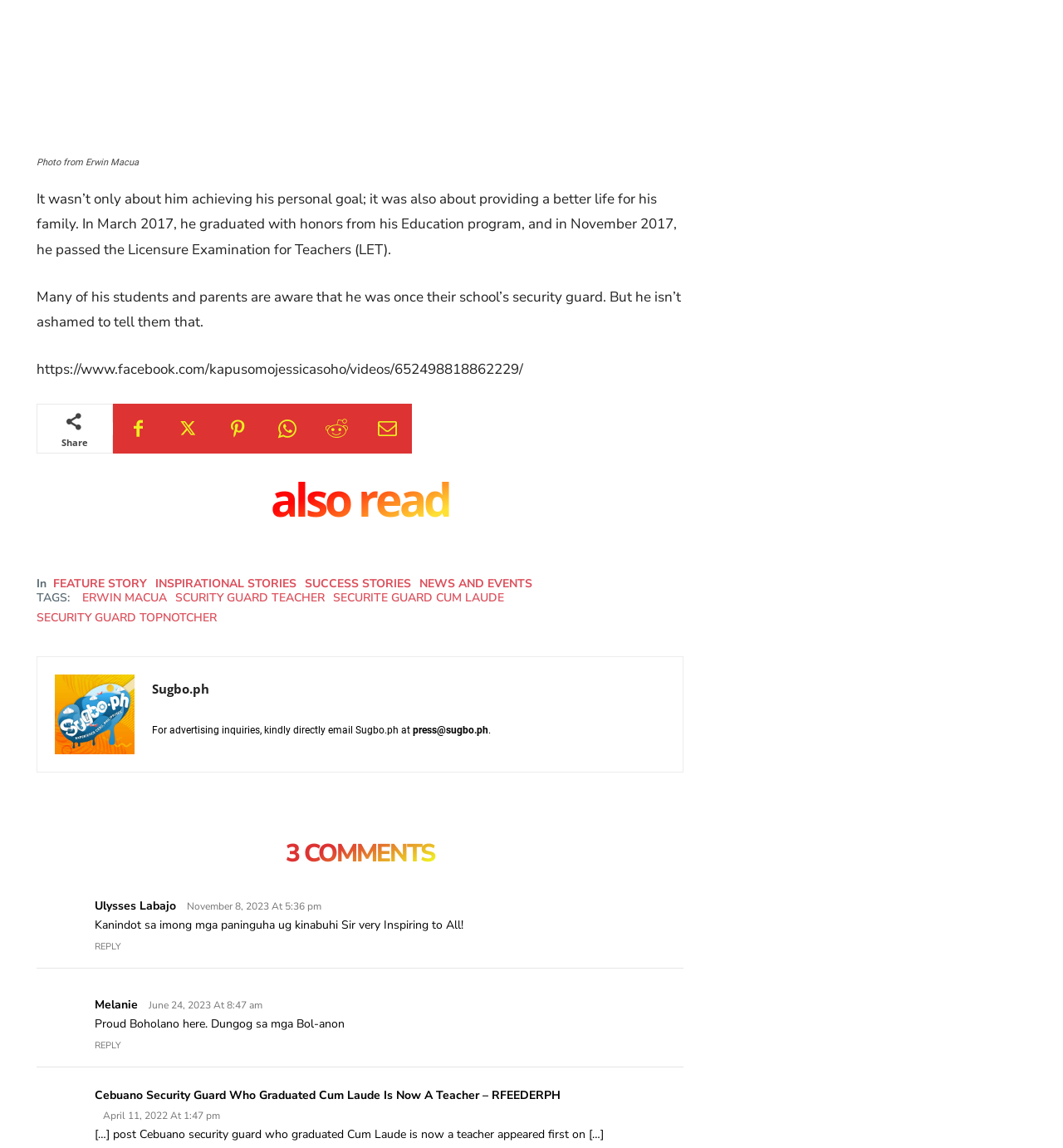Please specify the bounding box coordinates for the clickable region that will help you carry out the instruction: "Click the 'Share' button".

[0.058, 0.38, 0.083, 0.391]